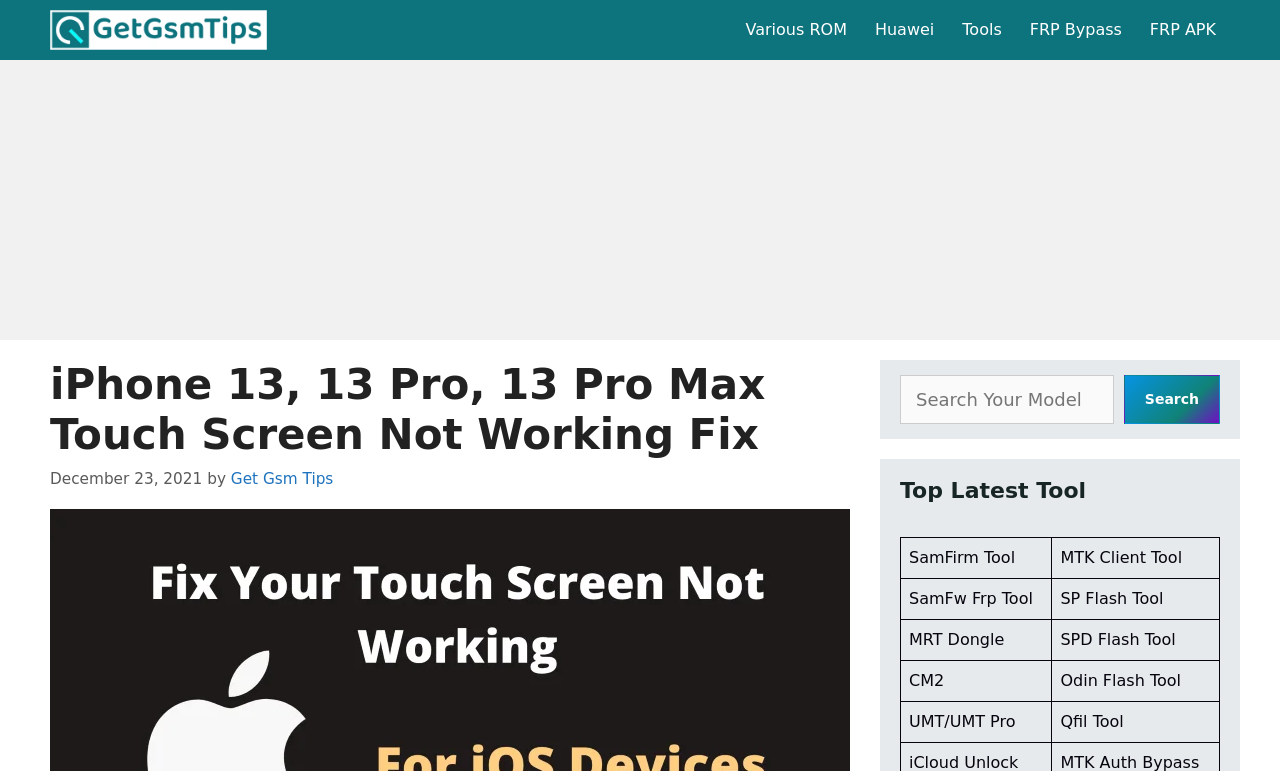What is the category of the webpage?
Please look at the screenshot and answer in one word or a short phrase.

iPhone repair